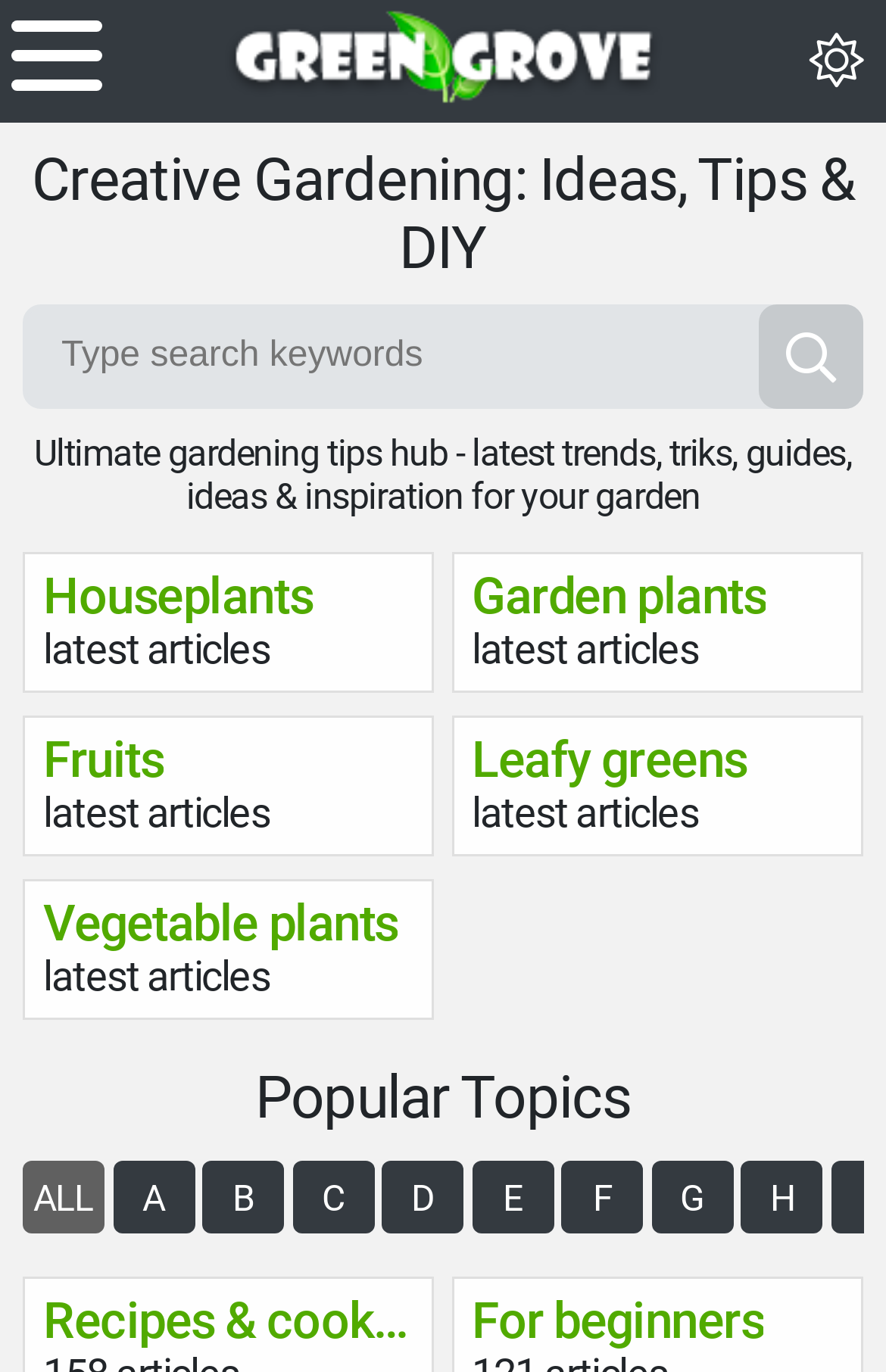Give a complete and precise description of the webpage's appearance.

This webpage is a comprehensive resource for gardening enthusiasts, offering a wide range of creative ideas, expert tips, and DIY projects to help users design their perfect outdoor oasis. 

At the top-right corner, there is a "DARK MODE" label, and next to it, a prominent image showcases gardening tips, guides, and tricks on DIY gardening. On the top-left corner, a checkbox labeled "Menu" is present, allowing users to navigate the website's content. 

Below the image, the main heading "Creative Gardening: Ideas, Tips & DIY" is prominently displayed, followed by a search box and a disabled "Search" button. 

A brief introduction to the website is provided in a static text, describing it as the ultimate gardening tips hub, featuring the latest trends, tricks, guides, ideas, and inspiration for users' gardens. 

The webpage is organized into various sections, with links to articles on different topics, including houseplants, garden plants, fruits, leafy greens, and vegetable plants. Each section has a heading and a link to the latest articles. 

Further down, a "Popular Topics" section is present, featuring links to various topics, including ALL, A, B, C, D, E, F, G, and H. The webpage also includes two headings, "Recipes & cooking" and "For beginners", which are likely related to gardening and cooking.